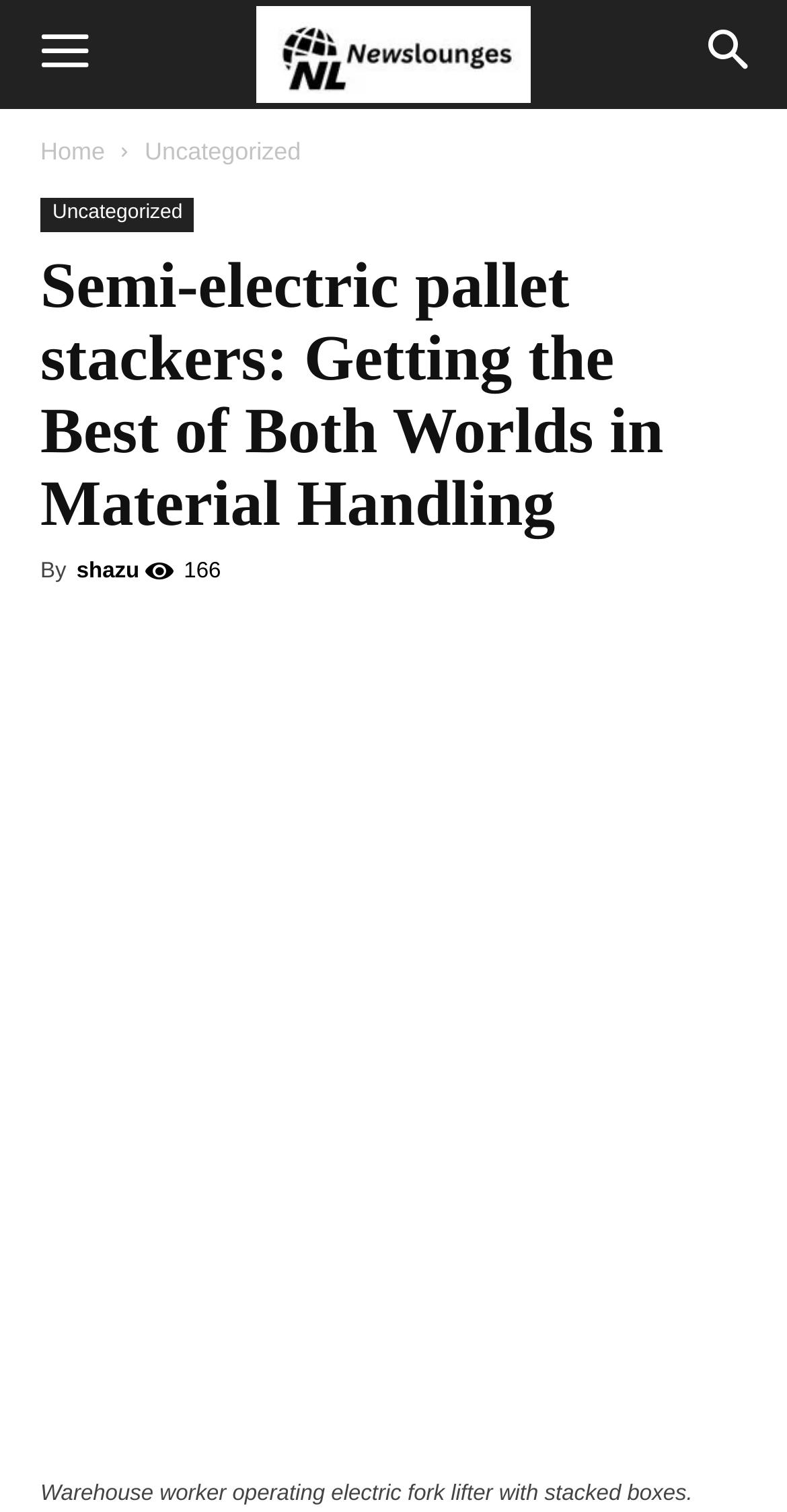Determine the bounding box for the UI element as described: "Twitter". The coordinates should be represented as four float numbers between 0 and 1, formatted as [left, top, right, bottom].

[0.169, 0.413, 0.272, 0.466]